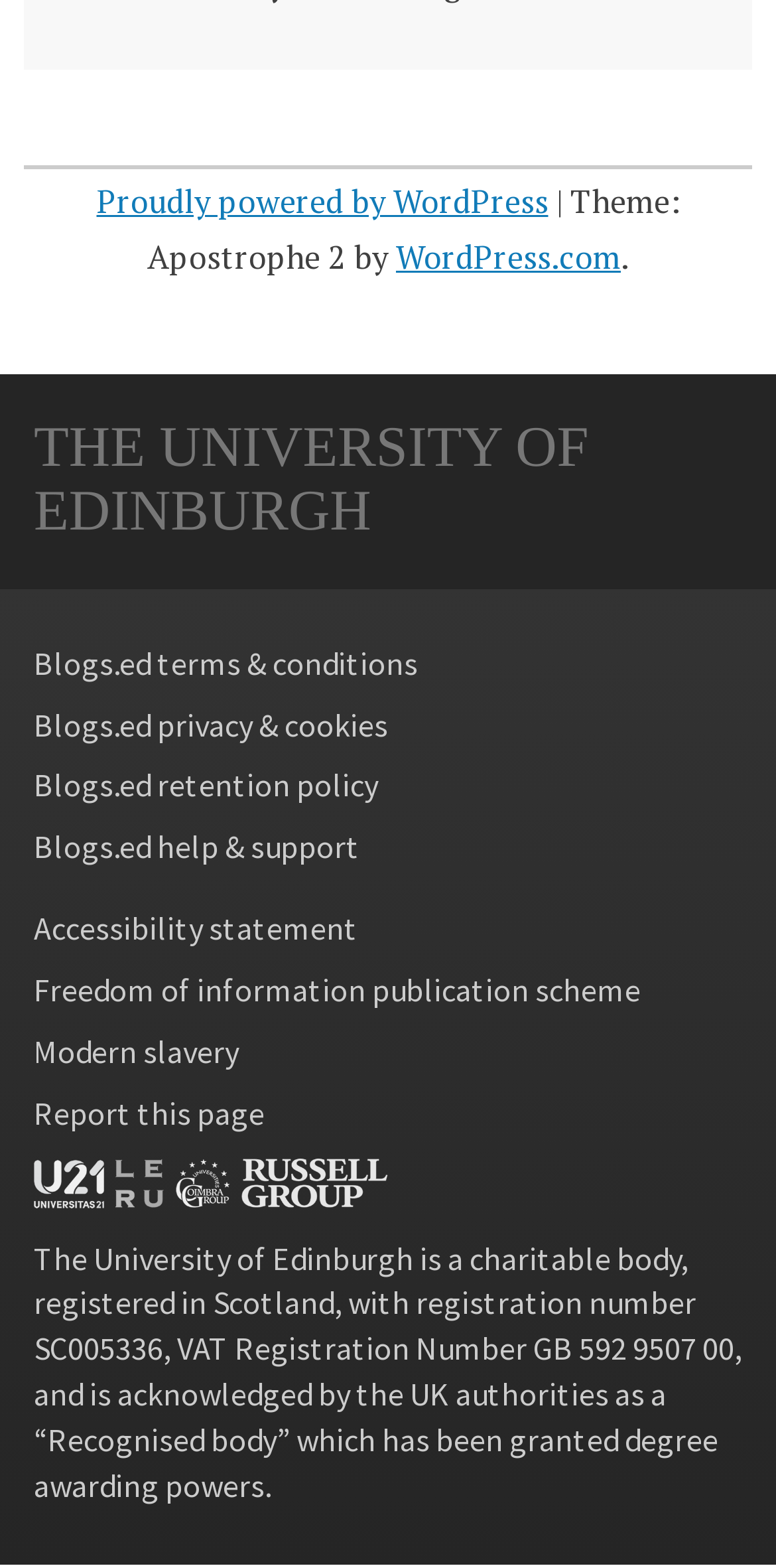Please specify the bounding box coordinates of the clickable region to carry out the following instruction: "Read the article about fighting disease with exercise". The coordinates should be four float numbers between 0 and 1, in the format [left, top, right, bottom].

None